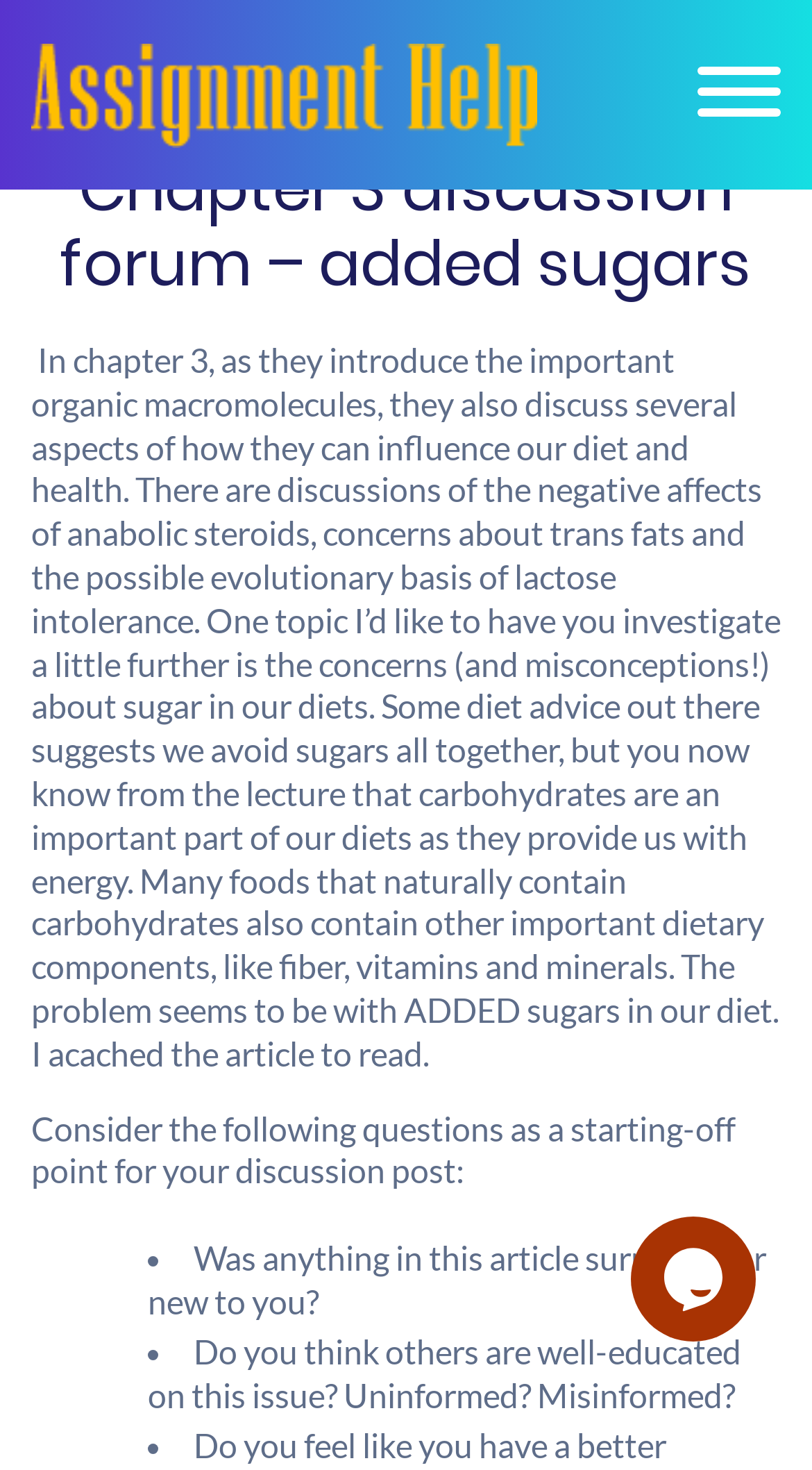Give a concise answer using one word or a phrase to the following question:
What is the format of the discussion questions?

bullet points